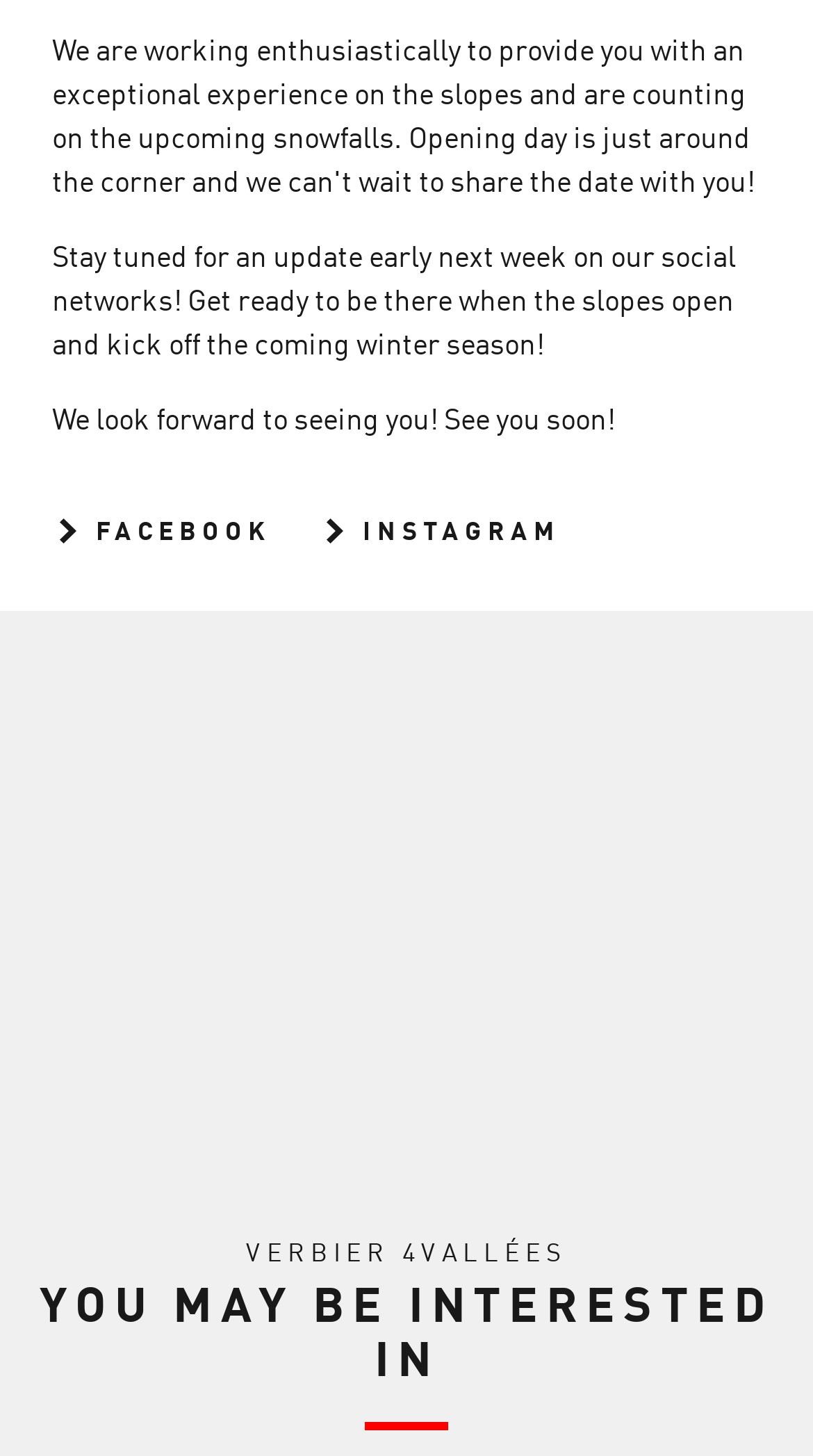Based on the image, please elaborate on the answer to the following question:
What is the service provided by Microsoft Clarity?

According to the webpage, Microsoft Clarity collects information about the users and their activity on the website for analytics and reporting purposes.